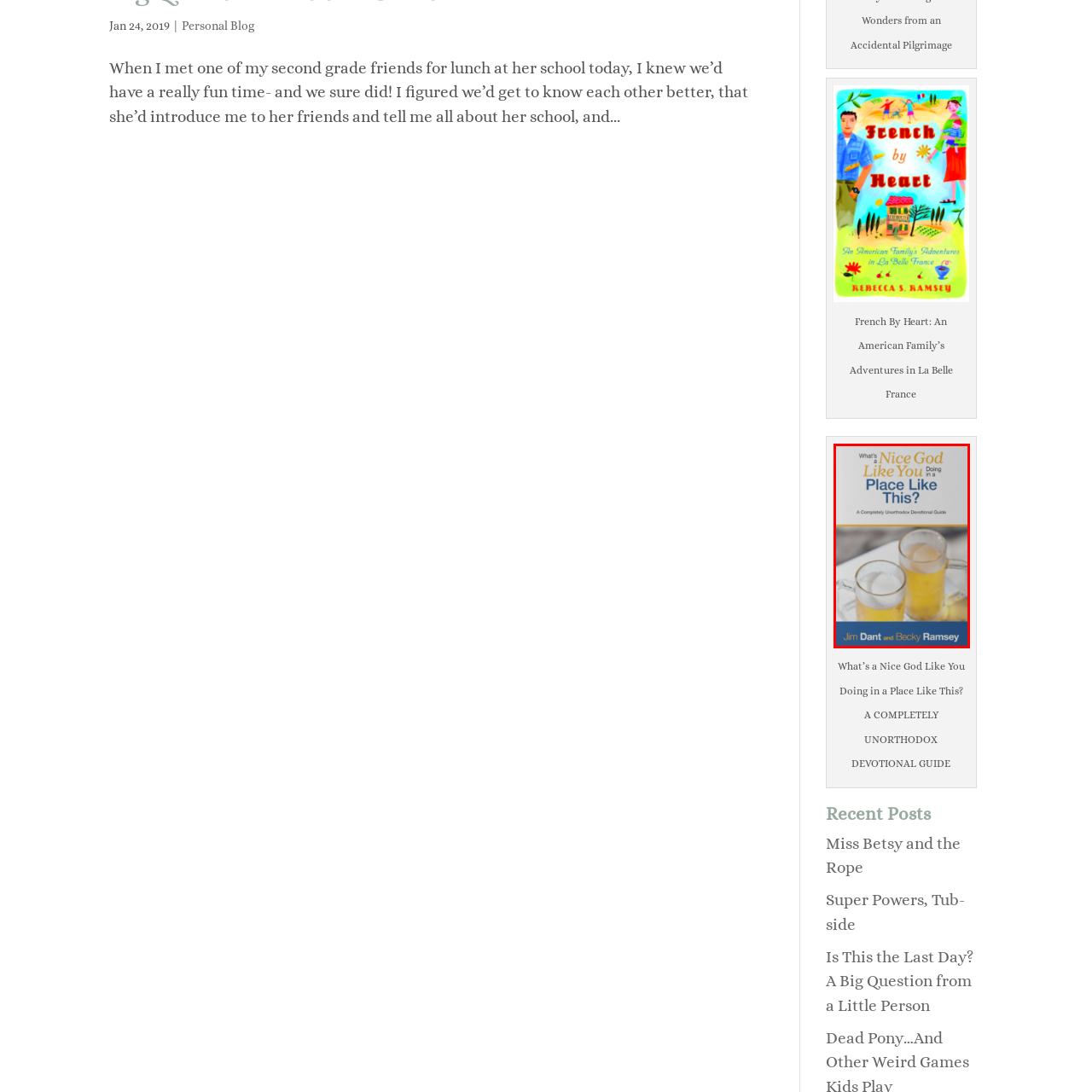What is the color of the title's lettering?
Check the content within the red bounding box and give a brief answer in one word or a short phrase.

Bold yellow and blue